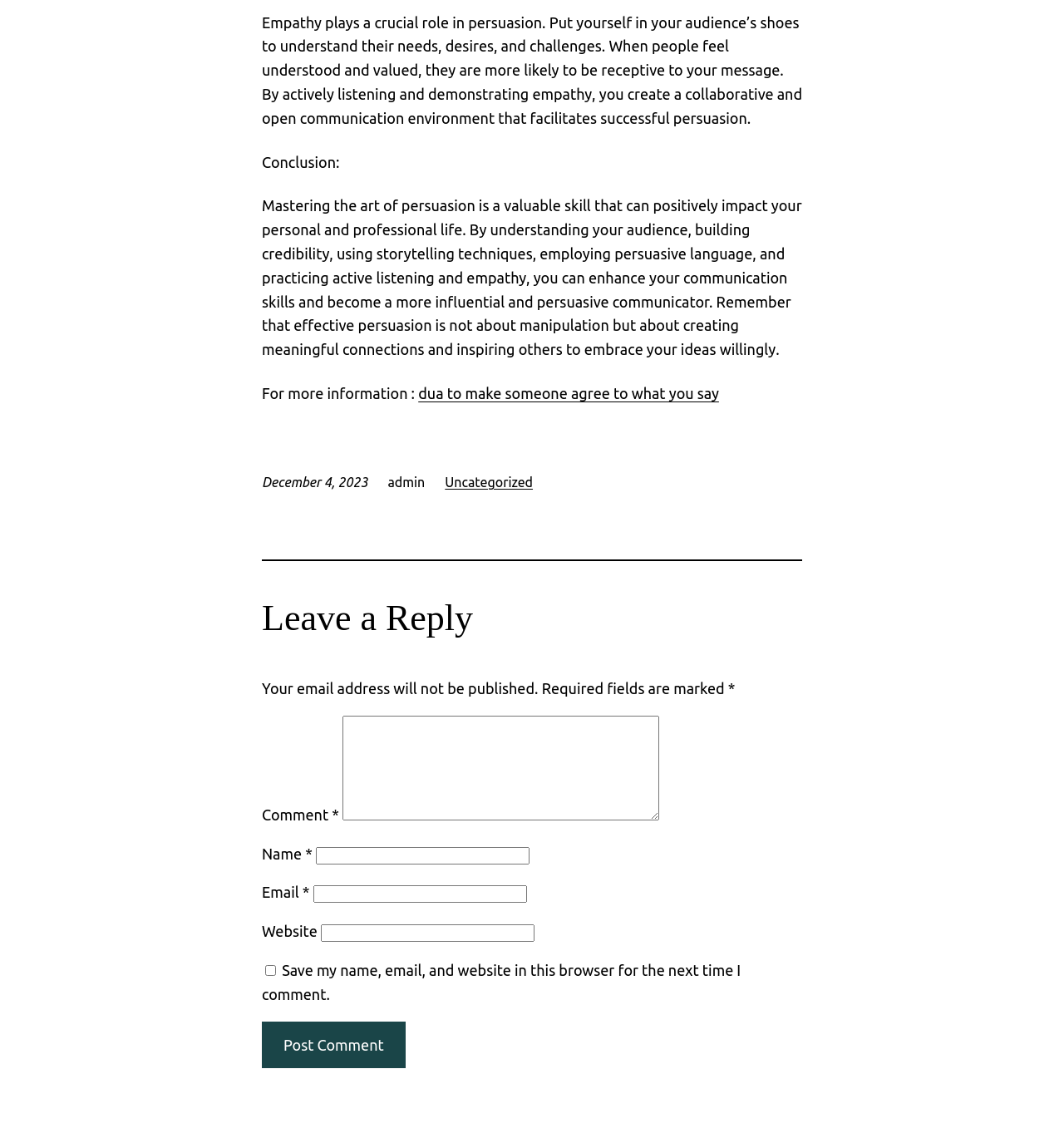Using the webpage screenshot and the element description A Tragicomedy in Two Parts, determine the bounding box coordinates. Specify the coordinates in the format (top-left x, top-left y, bottom-right x, bottom-right y) with values ranging from 0 to 1.

None